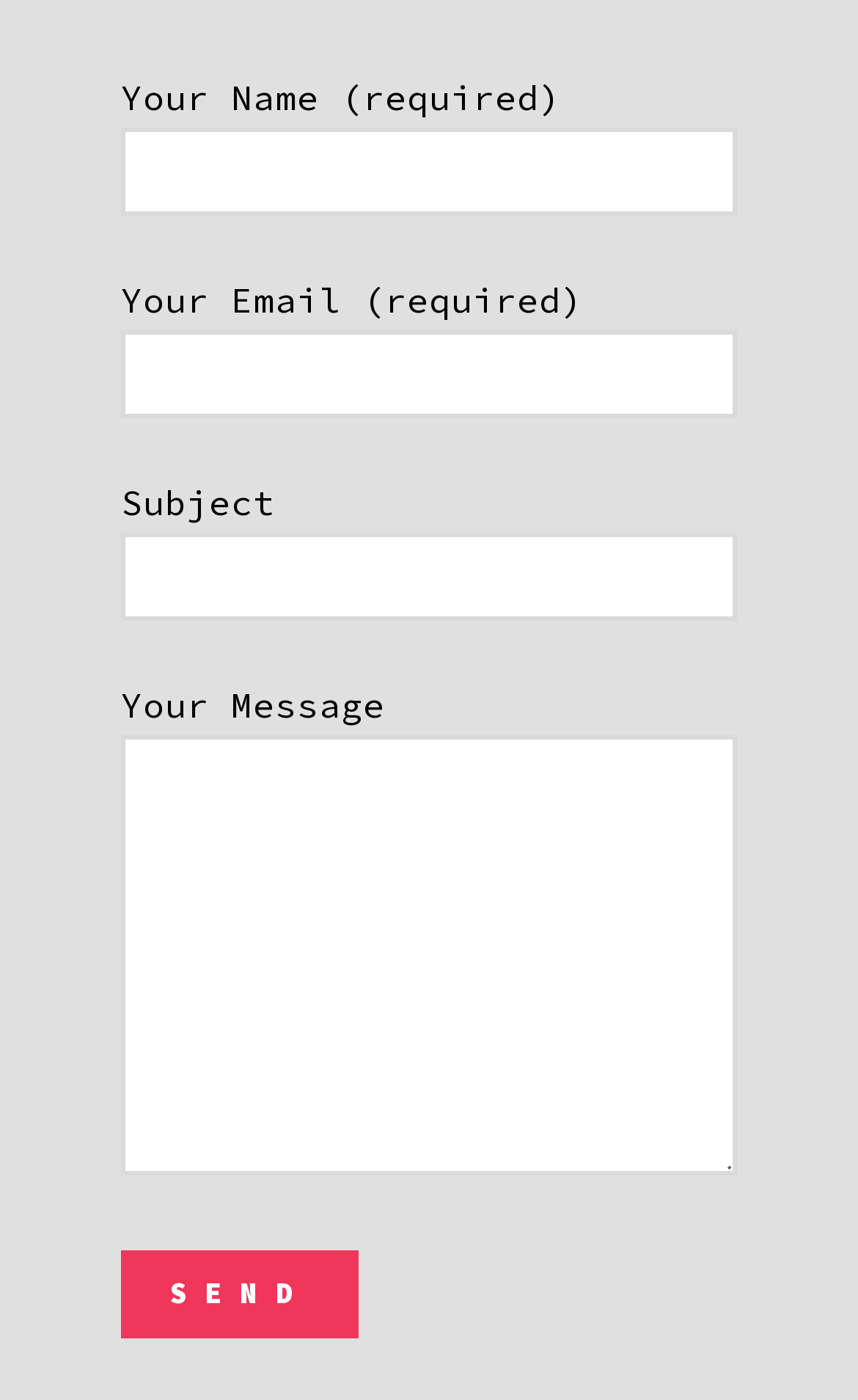How many textboxes are there?
From the screenshot, provide a brief answer in one word or phrase.

4